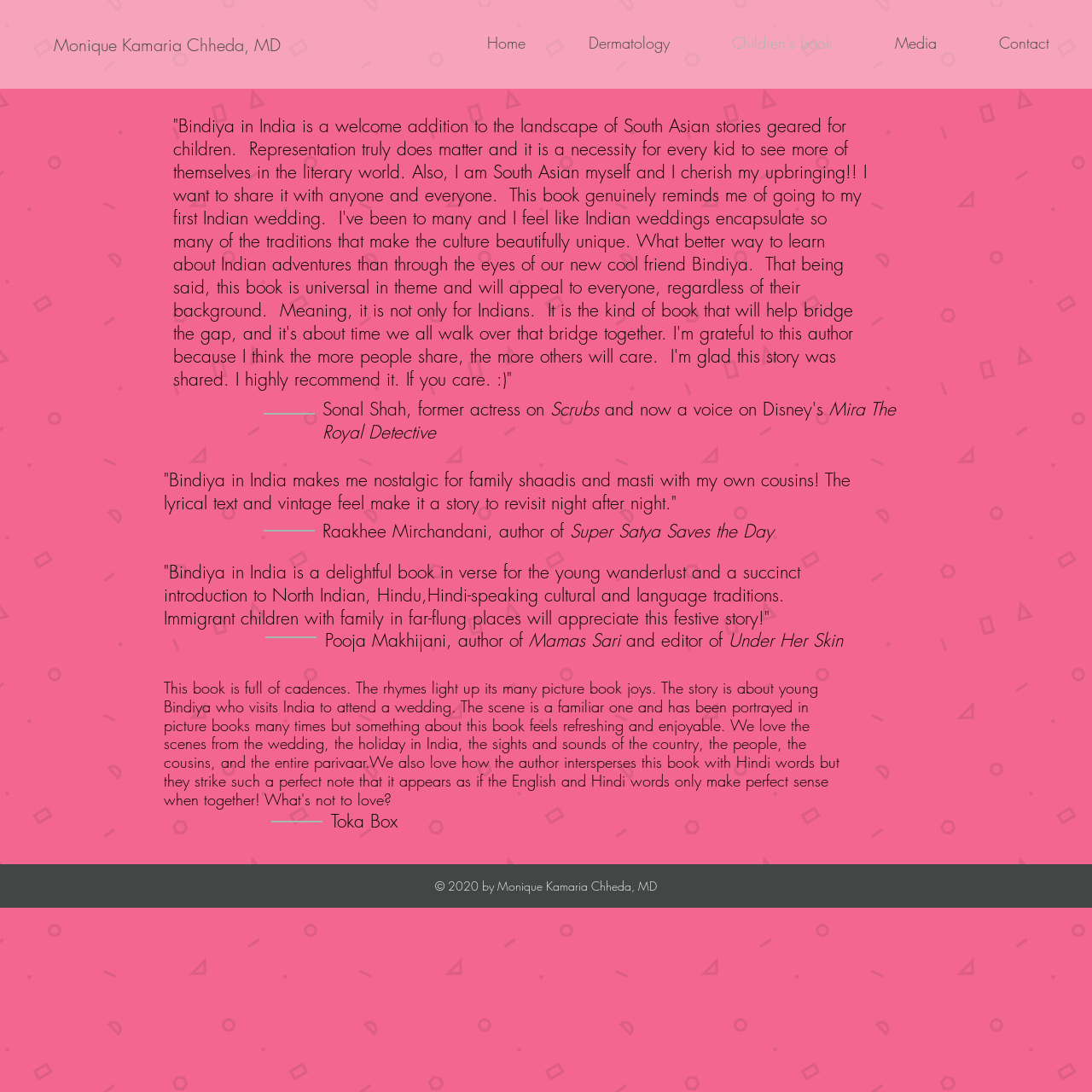Provide a short answer to the following question with just one word or phrase: How many authors are quoted on this webpage?

4